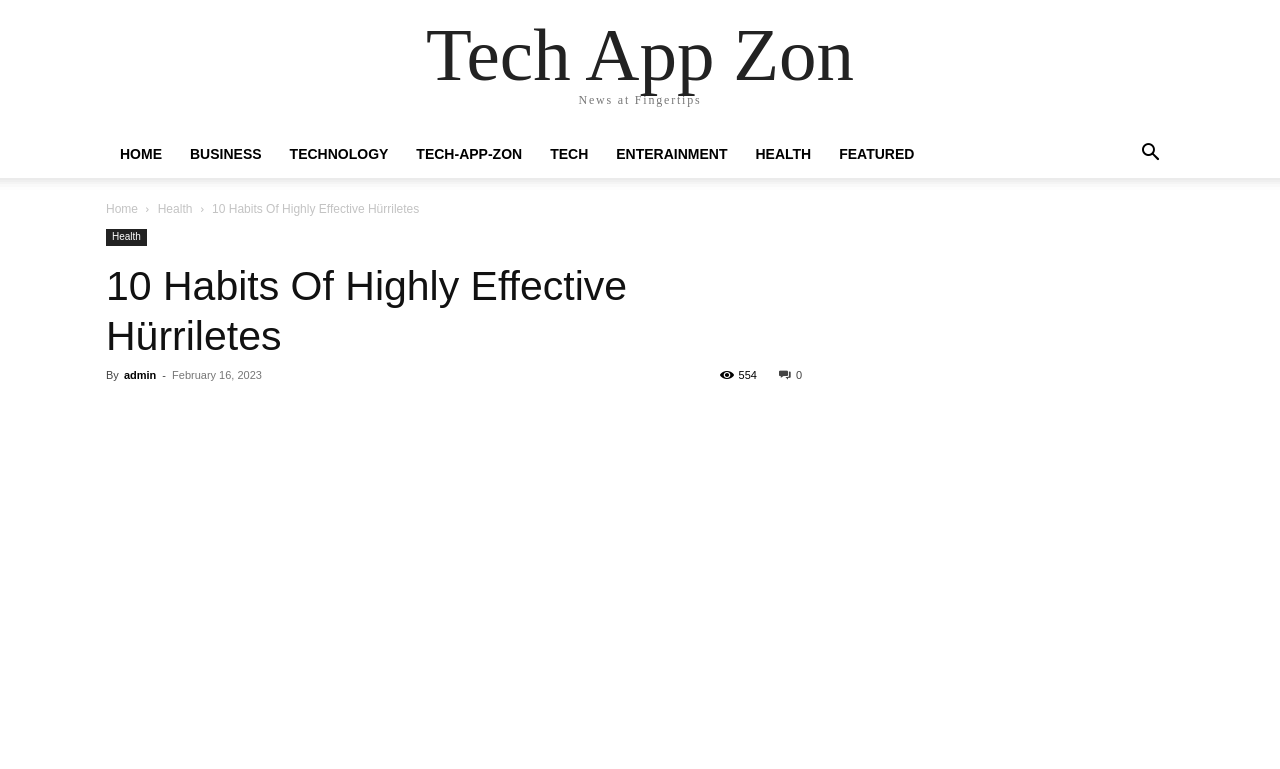Determine the bounding box coordinates of the region that needs to be clicked to achieve the task: "check the health news".

[0.123, 0.263, 0.15, 0.281]